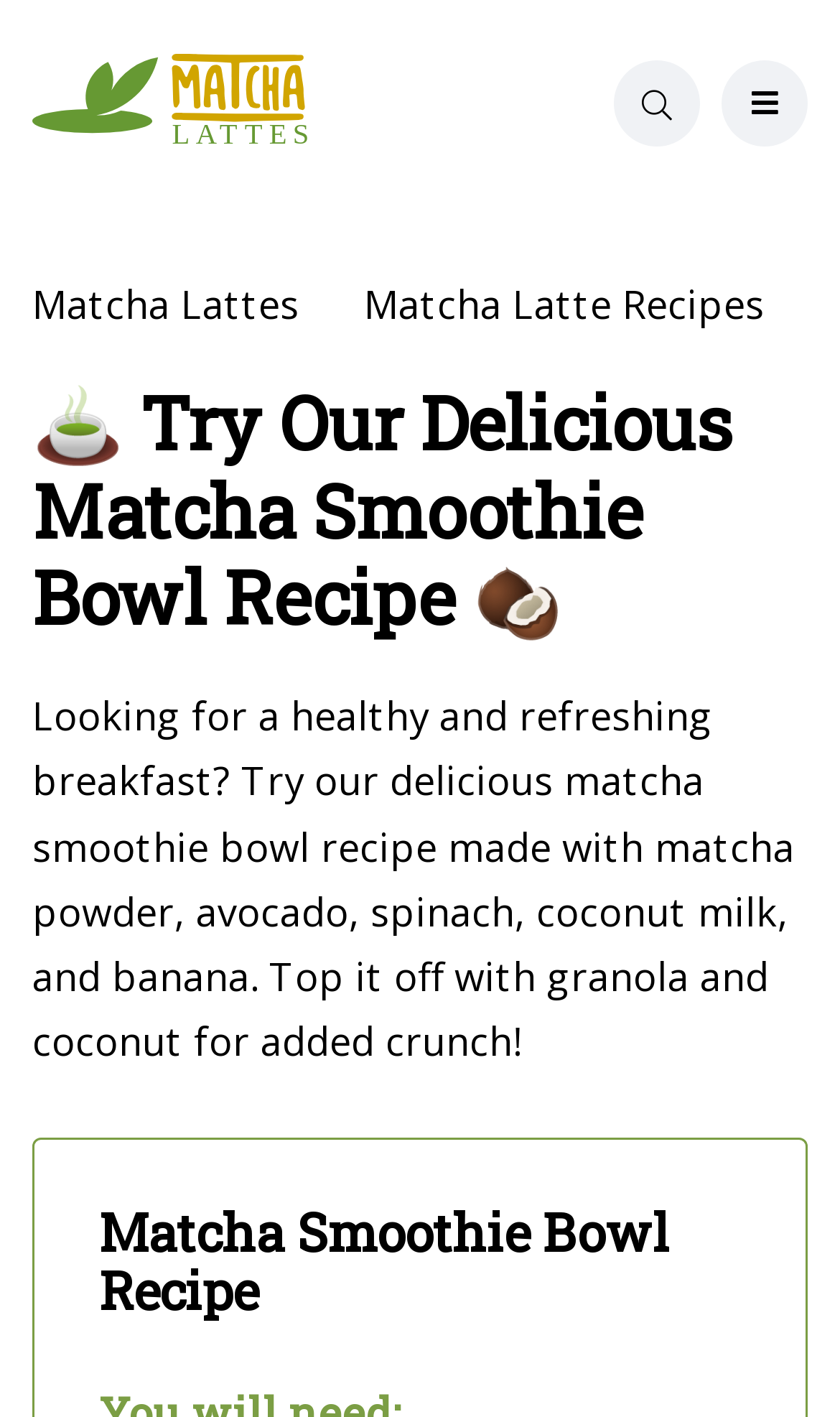Respond concisely with one word or phrase to the following query:
How many links are there in the top section?

2